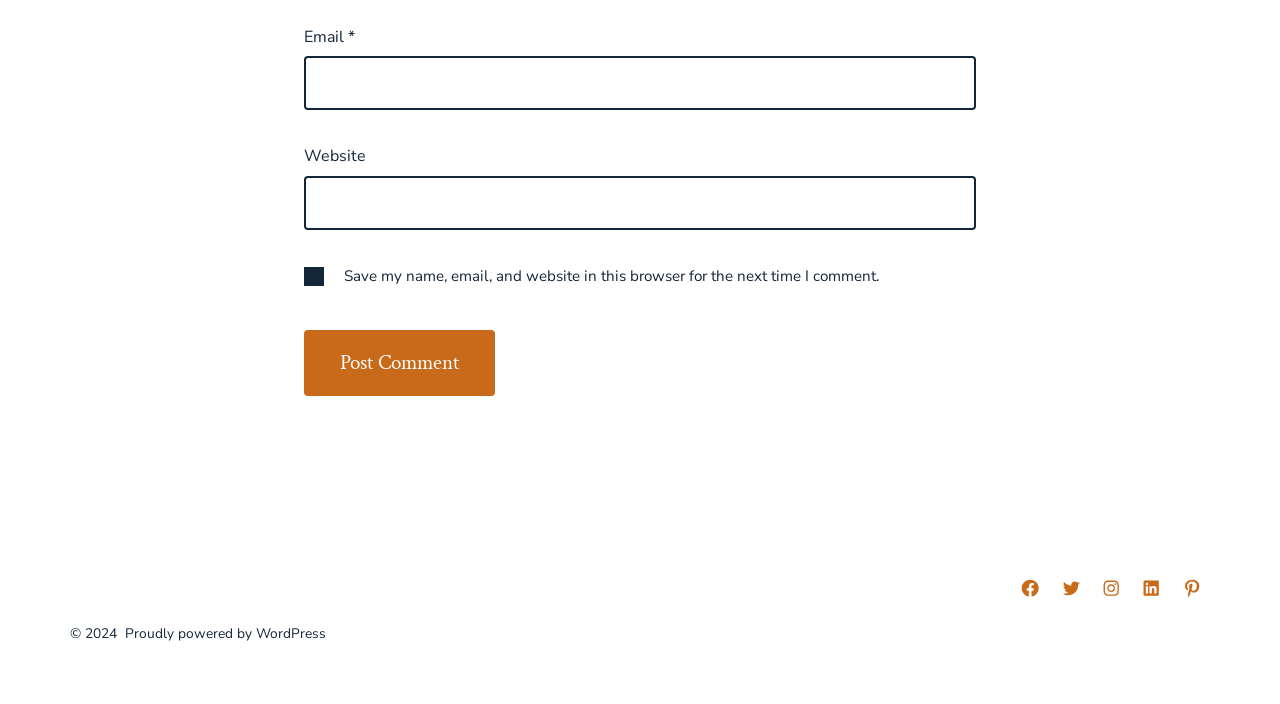What is the purpose of the checkbox below the textboxes?
Refer to the image and provide a concise answer in one word or phrase.

Save comment information